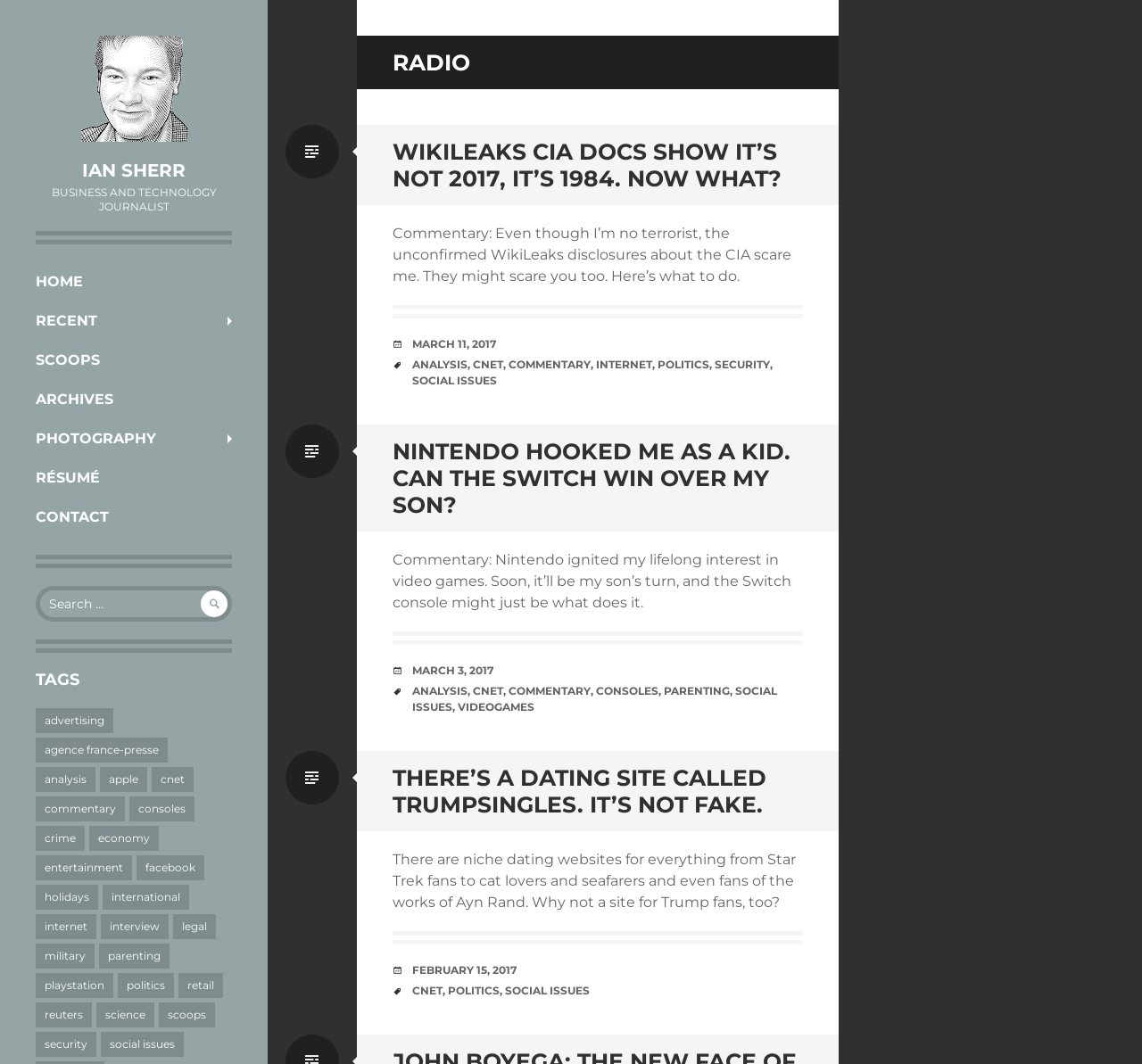What is the name of the author?
Give a single word or phrase as your answer by examining the image.

Ian Sherr